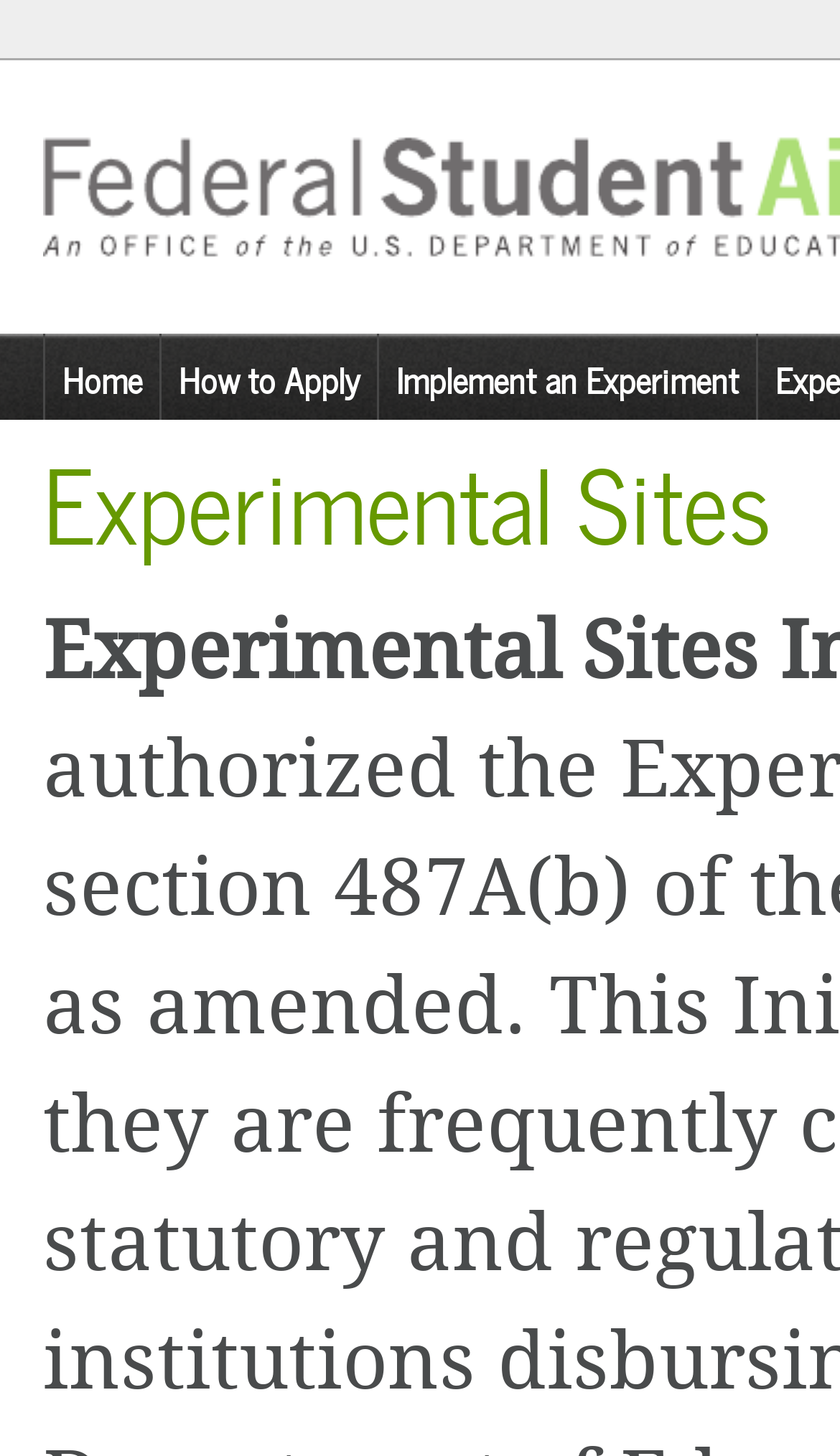Using the webpage screenshot, locate the HTML element that fits the following description and provide its bounding box: "Home".

[0.054, 0.229, 0.19, 0.288]